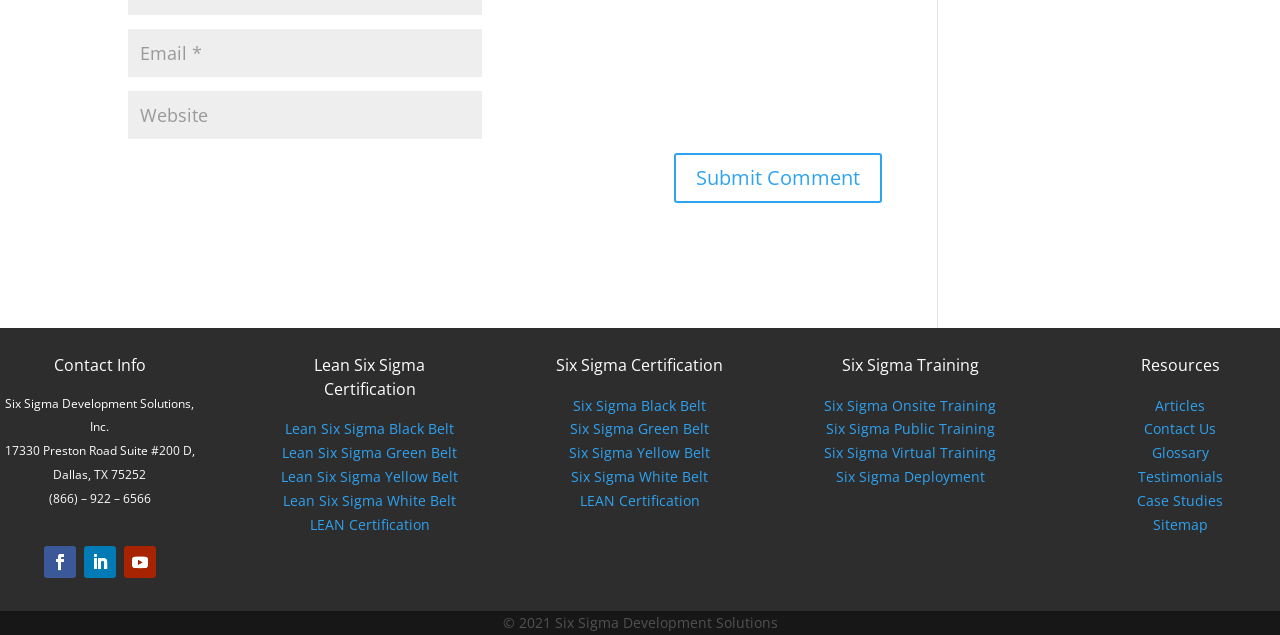Identify the bounding box for the described UI element: "Six Sigma Yellow Belt".

[0.445, 0.698, 0.555, 0.728]